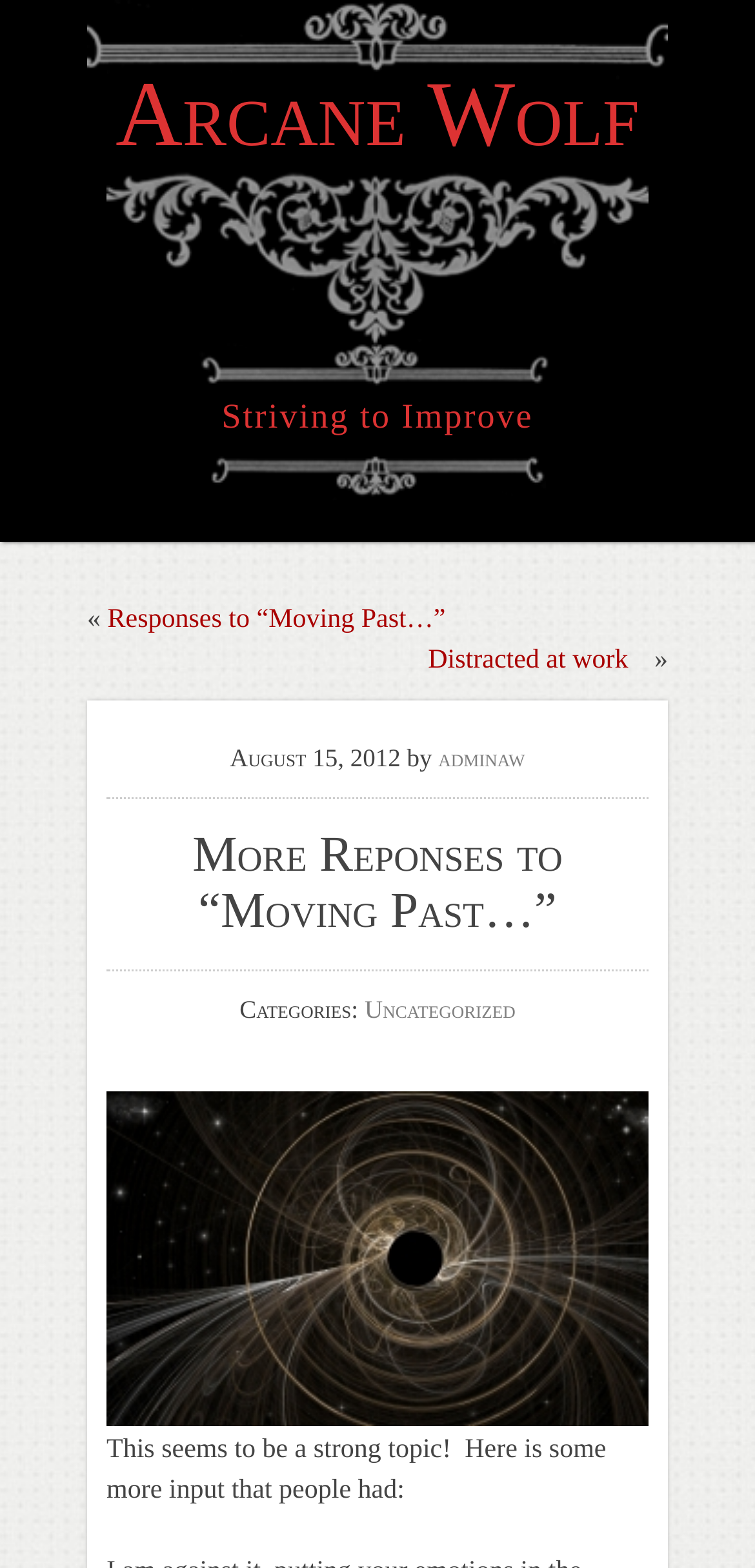What is the name of the blog?
Answer the question with a detailed explanation, including all necessary information.

The name of the blog can be found in the top-left corner of the webpage, where it is written as a heading 'Arcane Wolf'.